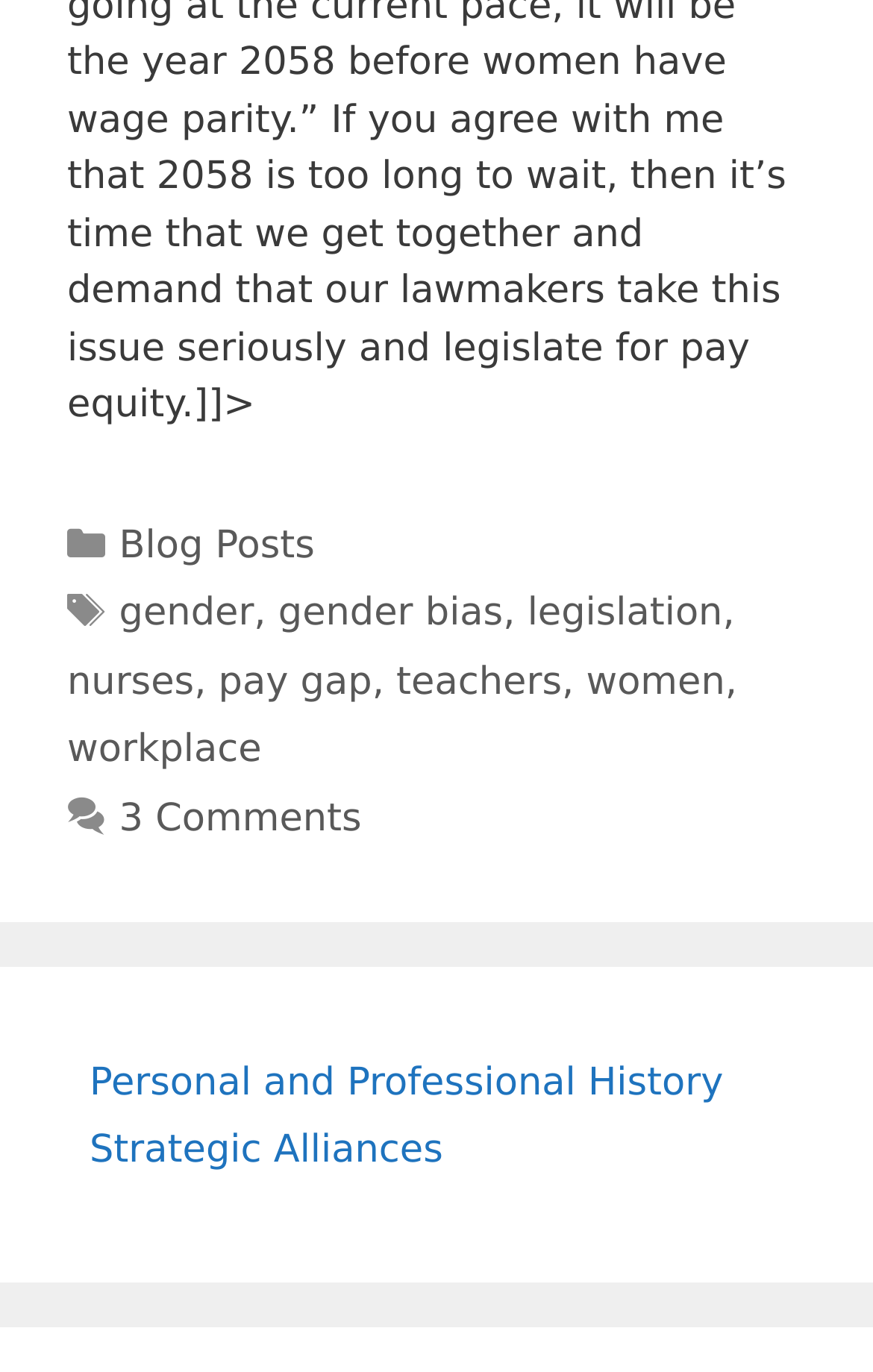Given the element description: "pay gap", predict the bounding box coordinates of the UI element it refers to, using four float numbers between 0 and 1, i.e., [left, top, right, bottom].

[0.25, 0.481, 0.426, 0.514]